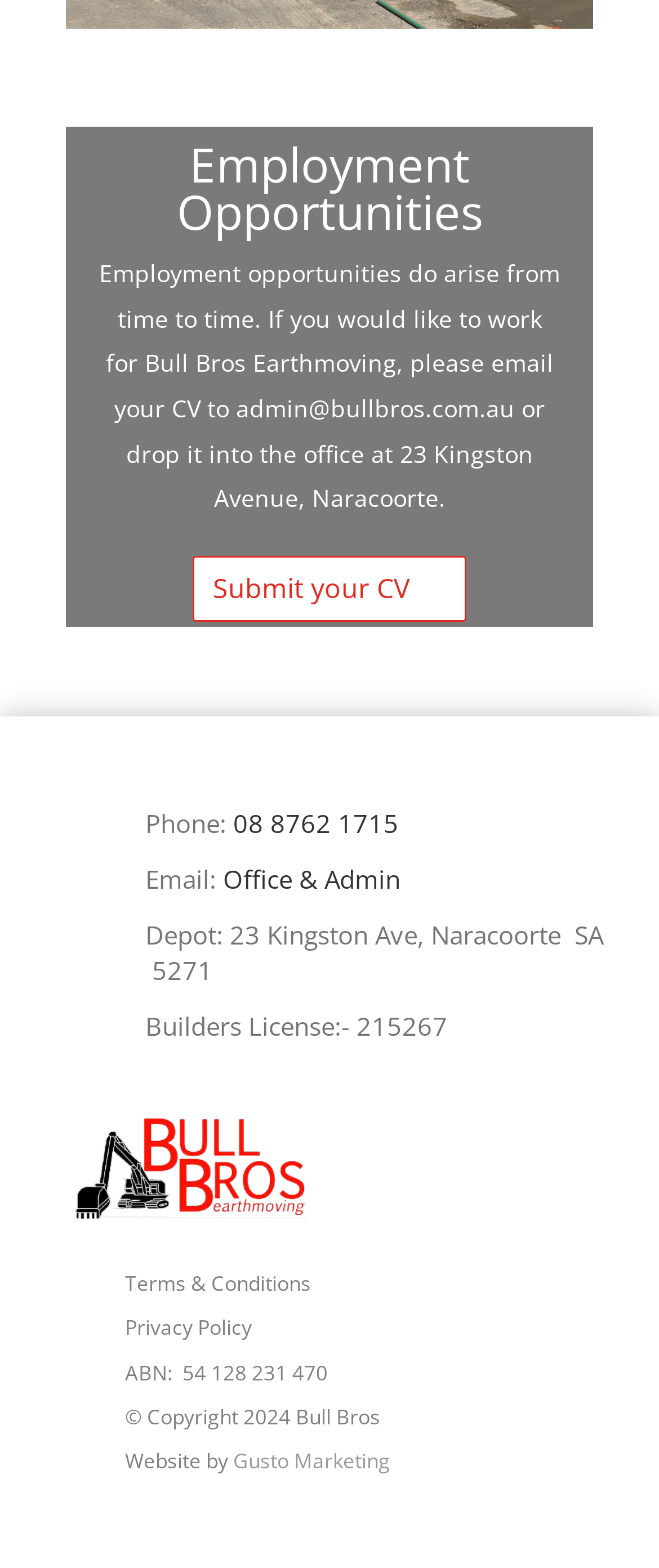What is the phone number of the office?
Look at the image and provide a detailed response to the question.

The phone number of the office can be found in the table layout section, where it is listed as 'Phone:' followed by the number '08 8762 1715' which is a clickable link.